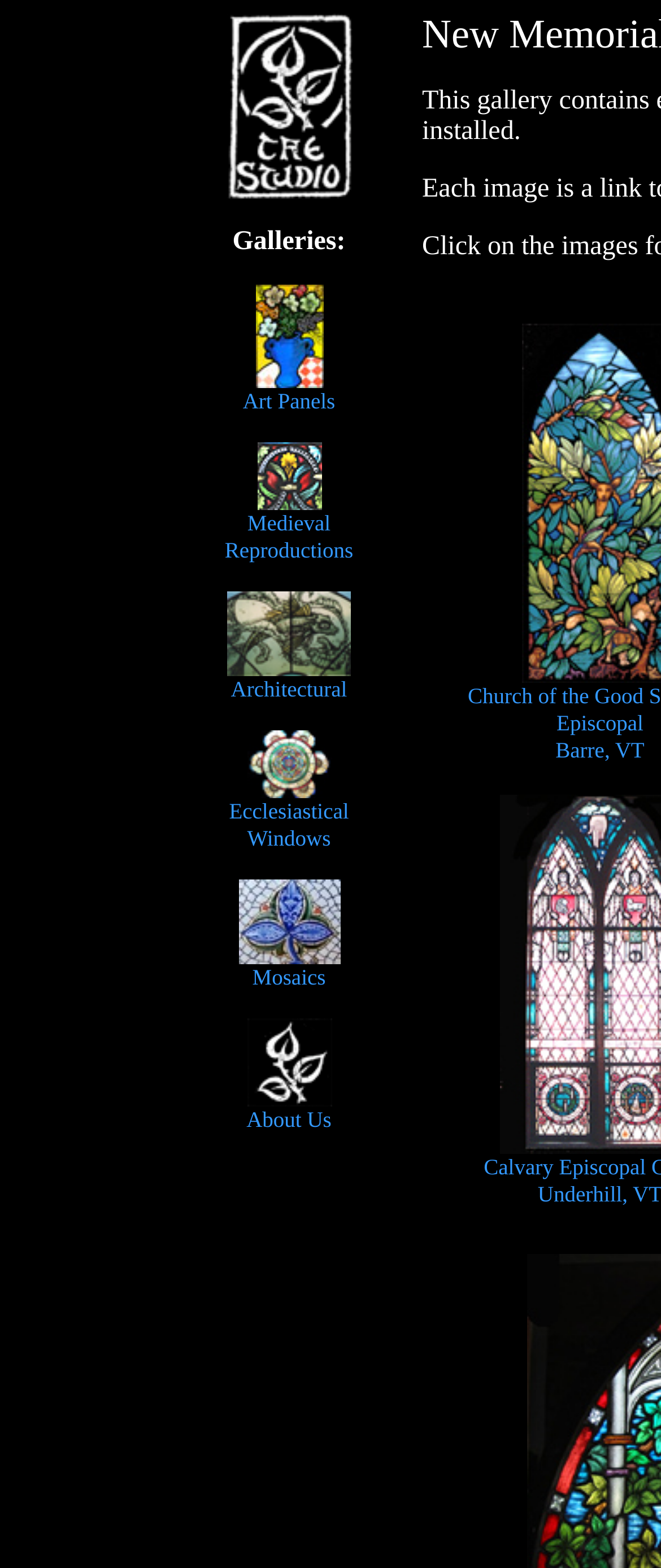Answer the following query concisely with a single word or phrase:
What is the last link on the webpage?

About Us